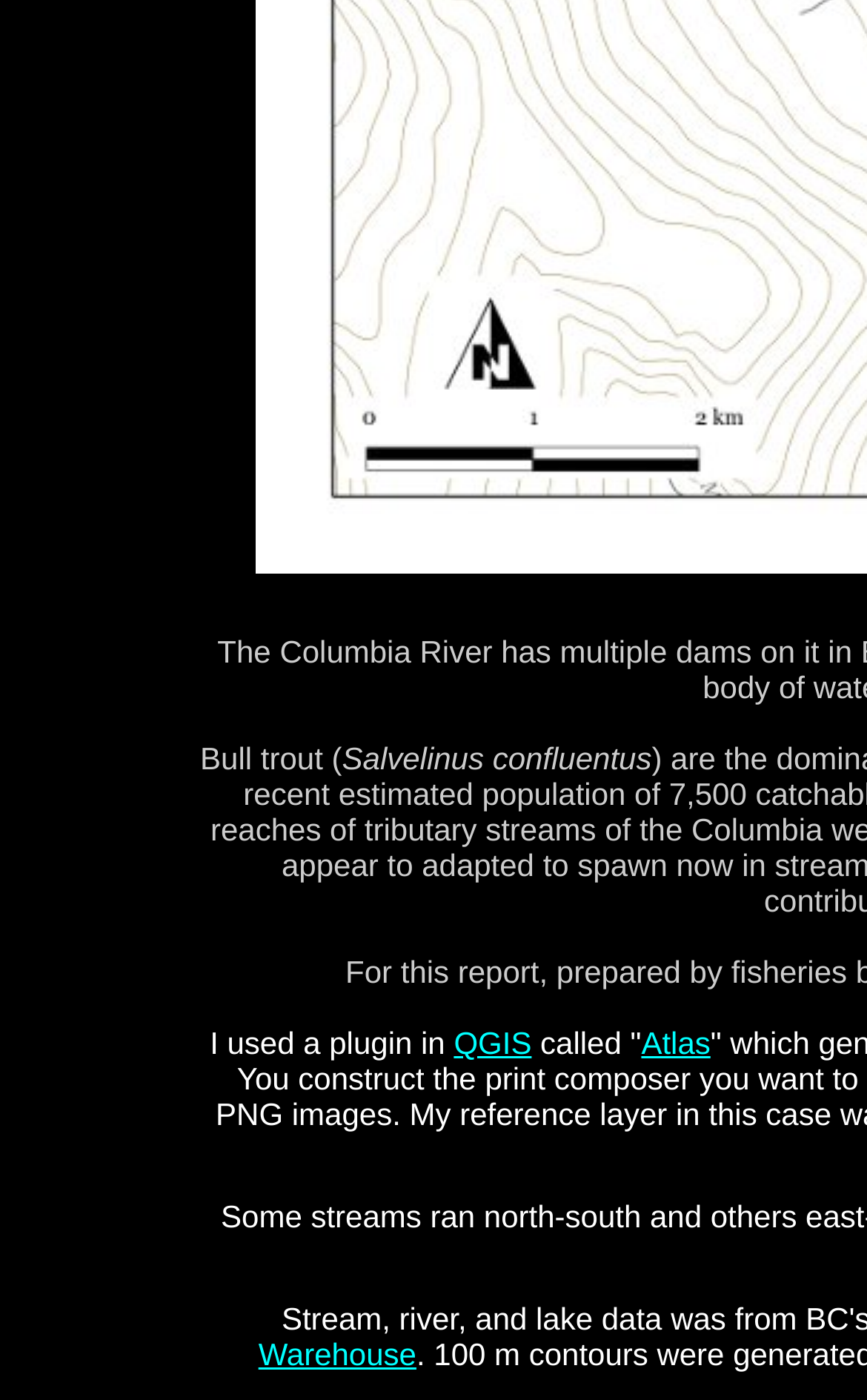Provide the bounding box coordinates of the HTML element described by the text: "Atlas".

[0.74, 0.732, 0.819, 0.758]